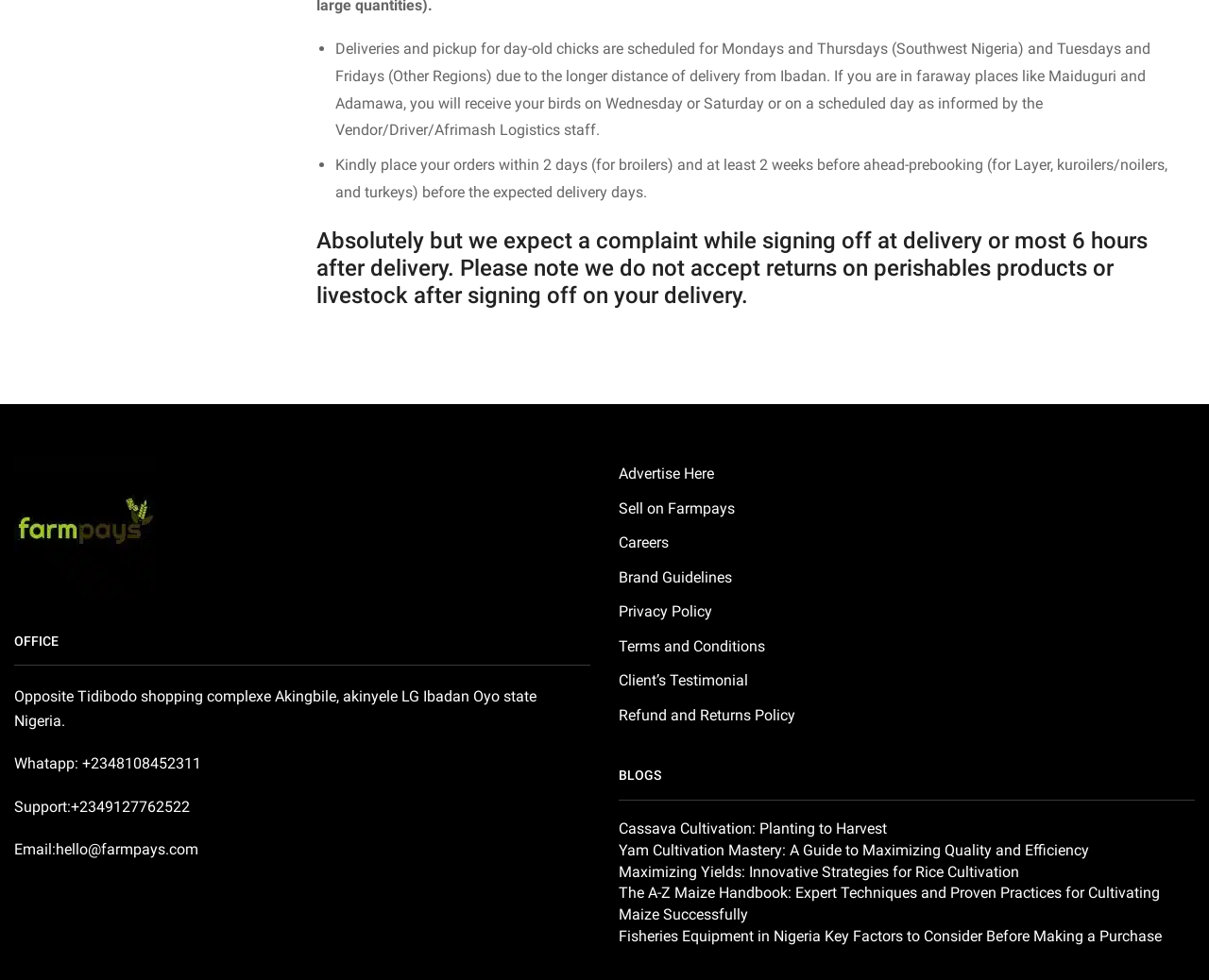Determine the bounding box coordinates for the clickable element to execute this instruction: "Read 'Cassava Cultivation: Planting to Harvest'". Provide the coordinates as four float numbers between 0 and 1, i.e., [left, top, right, bottom].

[0.512, 0.835, 0.734, 0.857]